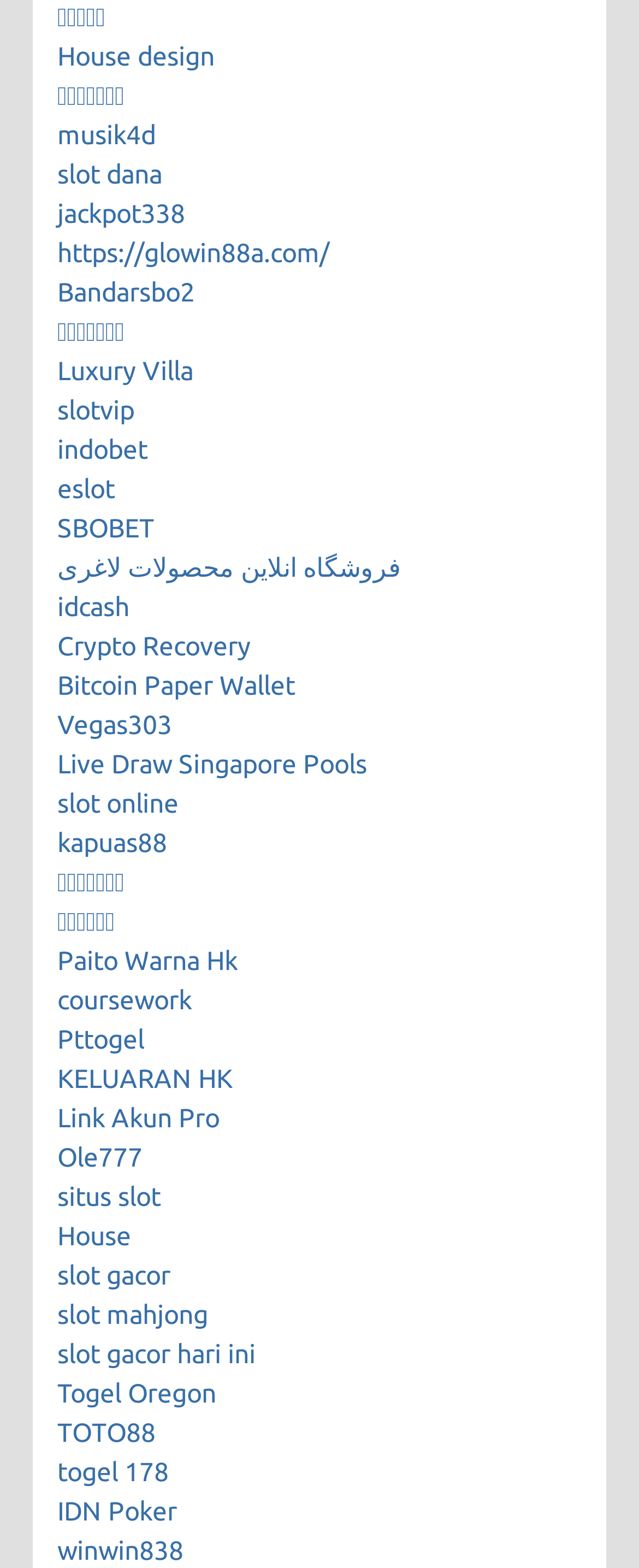Can you find the bounding box coordinates of the area I should click to execute the following instruction: "Explore Musik4d website"?

[0.09, 0.076, 0.244, 0.095]